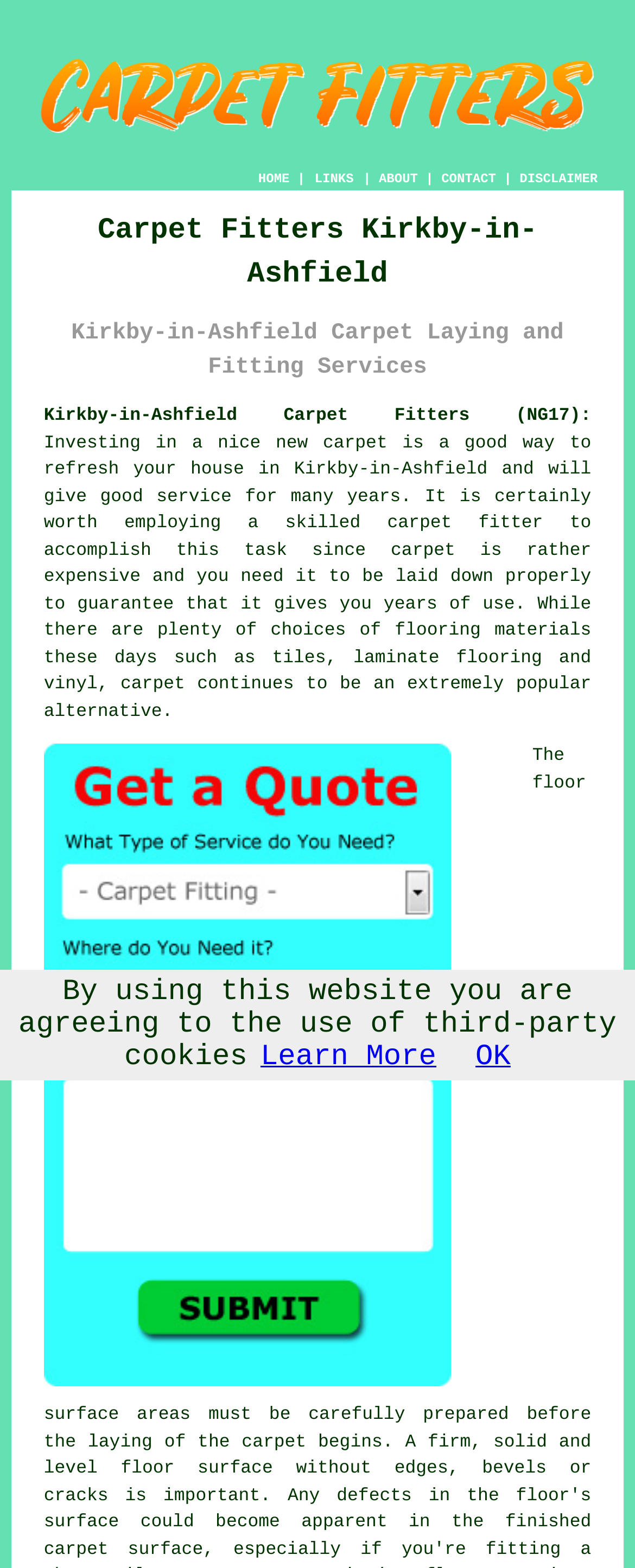Determine the bounding box for the UI element described here: "ABOUT".

[0.597, 0.11, 0.658, 0.119]